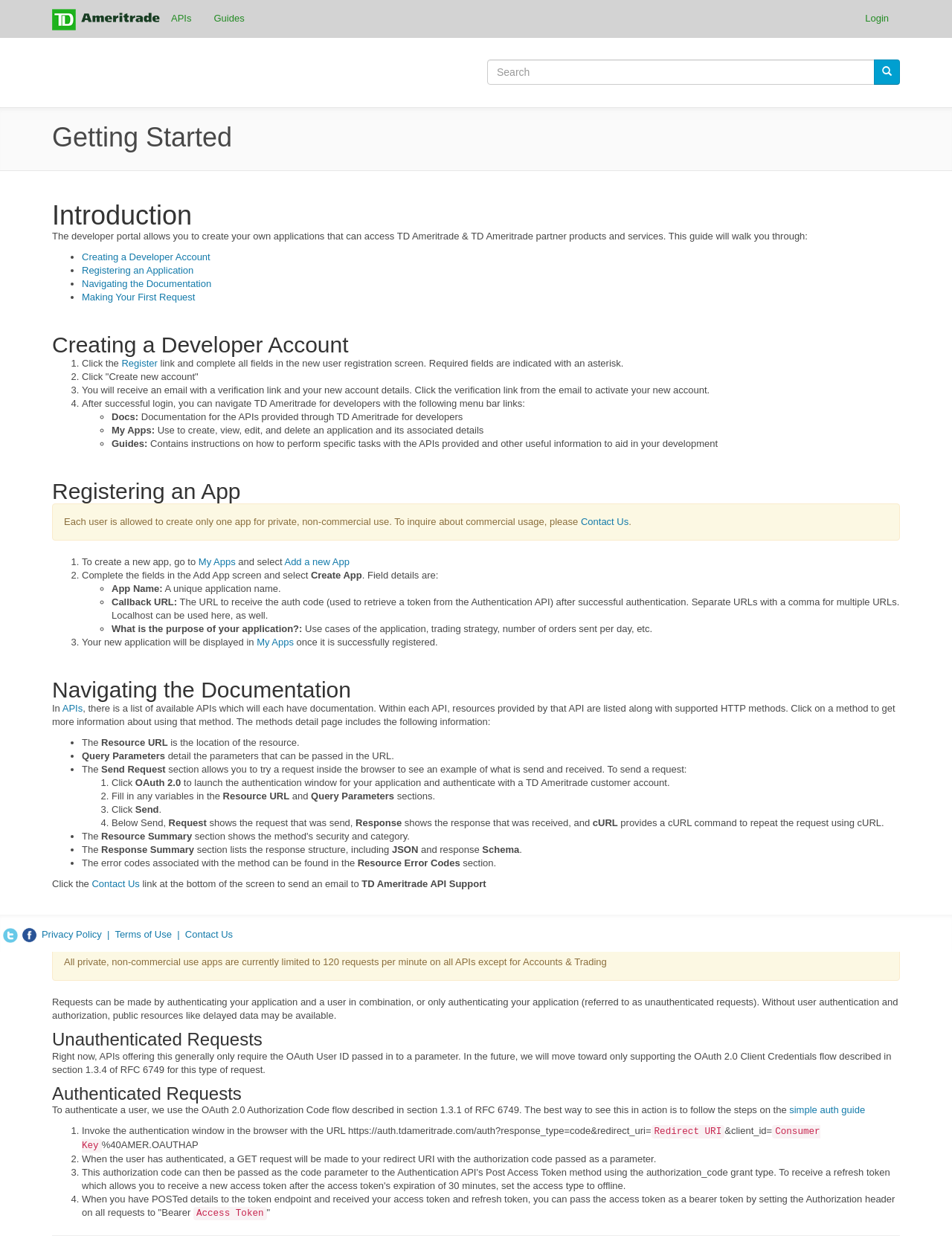Using the element description Guides, predict the bounding box coordinates for the UI element. Provide the coordinates in (top-left x, top-left y, bottom-right x, bottom-right y) format with values ranging from 0 to 1.

[0.213, 0.0, 0.268, 0.03]